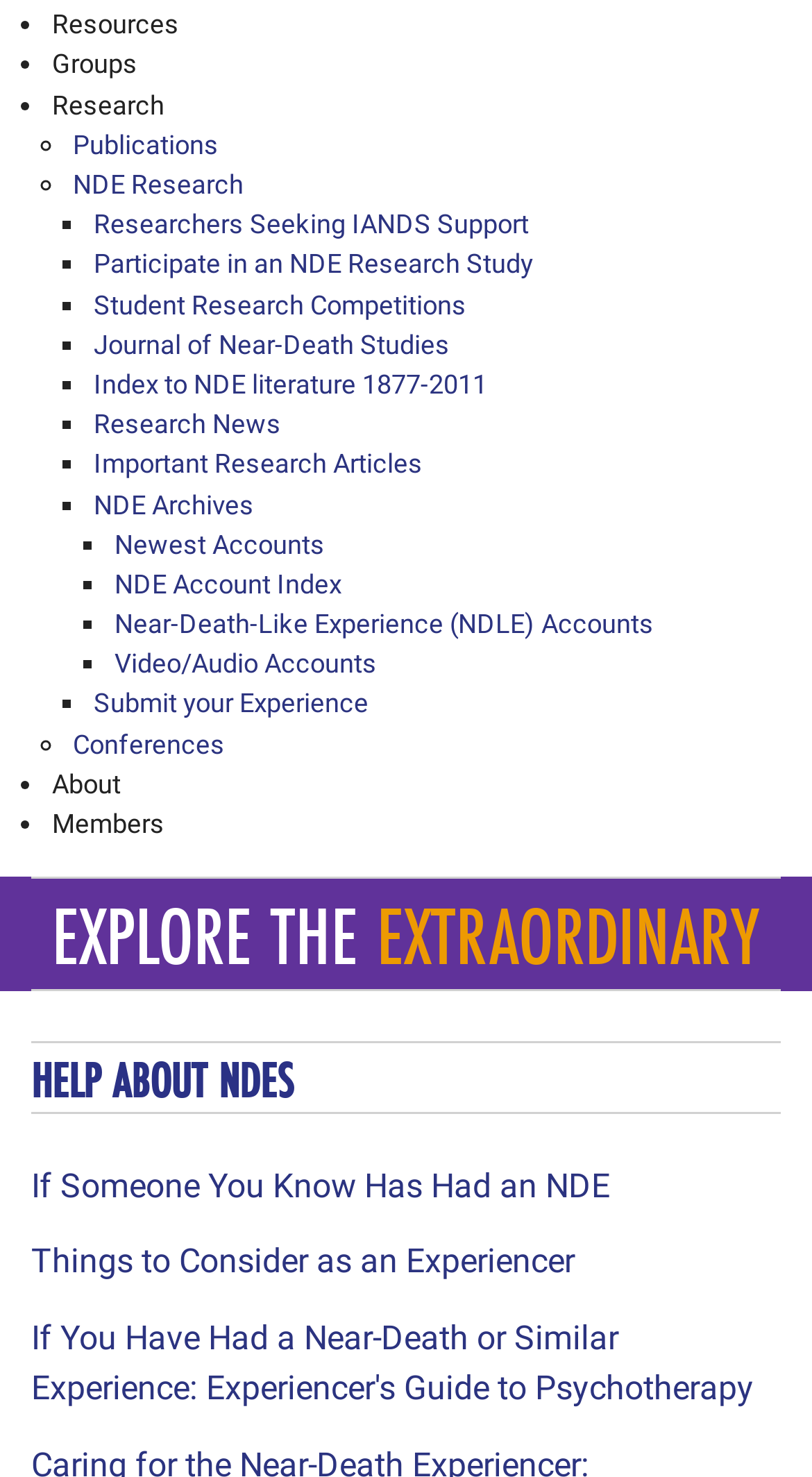What is the heading above the 'HELP ABOUT NDES' section?
Using the image as a reference, give a one-word or short phrase answer.

EXPLORE THE EXTRAORDINARY